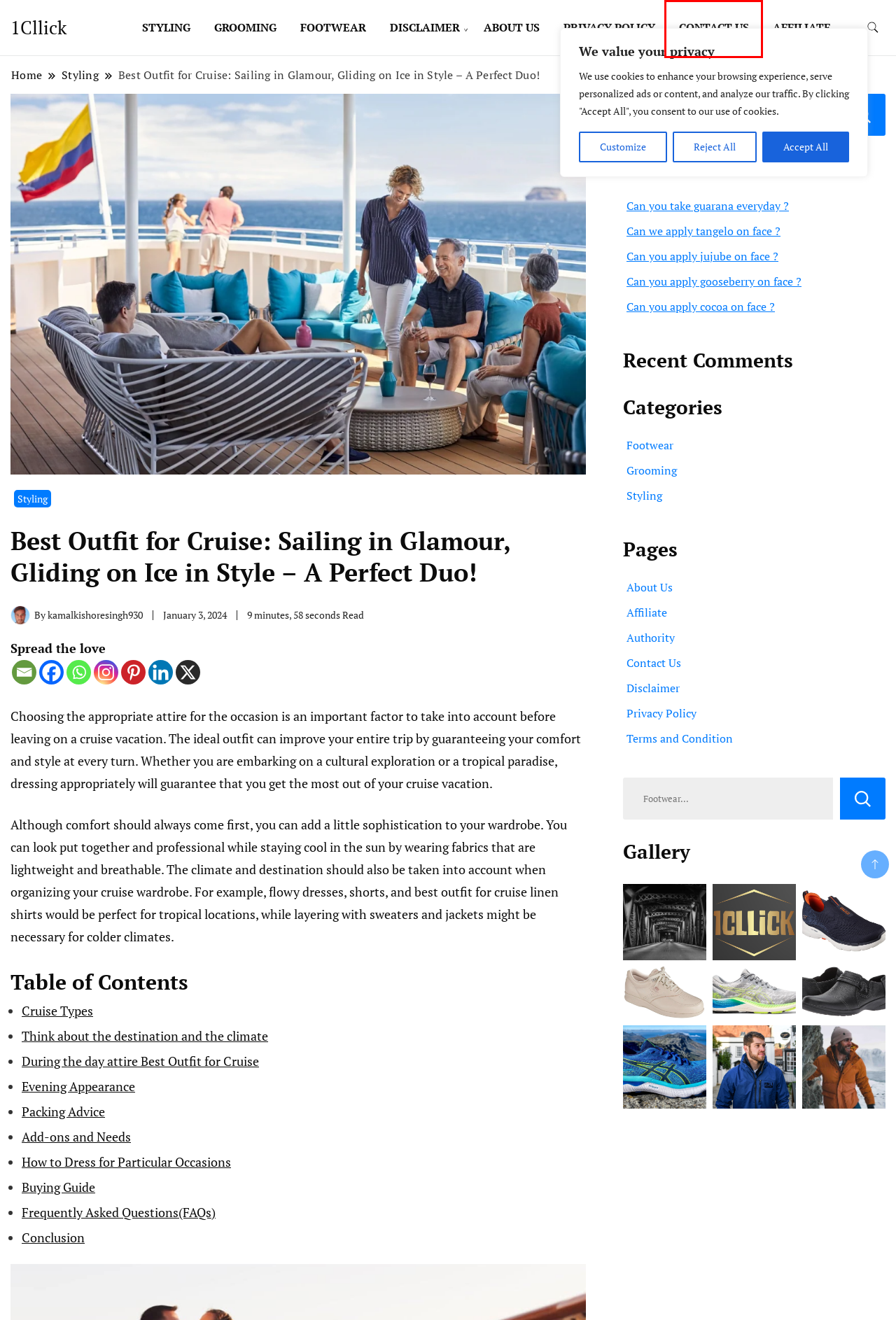Examine the screenshot of a webpage with a red bounding box around a UI element. Your task is to identify the webpage description that best corresponds to the new webpage after clicking the specified element. The given options are:
A. Footwear - 1Cllick
B. Can you apply cocoa on face ? - 1Cllick
C. Contact Us - 1Cllick
D. Privacy Policy - 1Cllick
E. Can you take guarana everyday ? - 1Cllick
F. Styling - 1Cllick
G. Affiliate - 1Cllick
H. Can we apply tangelo on face ? - 1Cllick

C